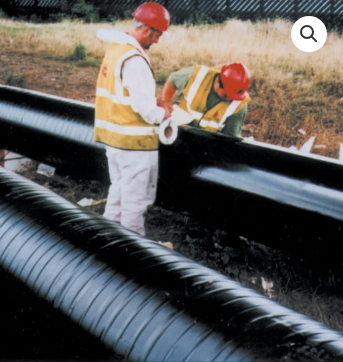Where is the scene taking place?
Please provide a comprehensive and detailed answer to the question.

The image depicts the workers applying the Densoclad 50HT tape in an outdoor setting, surrounded by industrial pipes, which suggests that the scene is taking place in a real-world industrial environment, rather than a controlled laboratory or indoor setting.